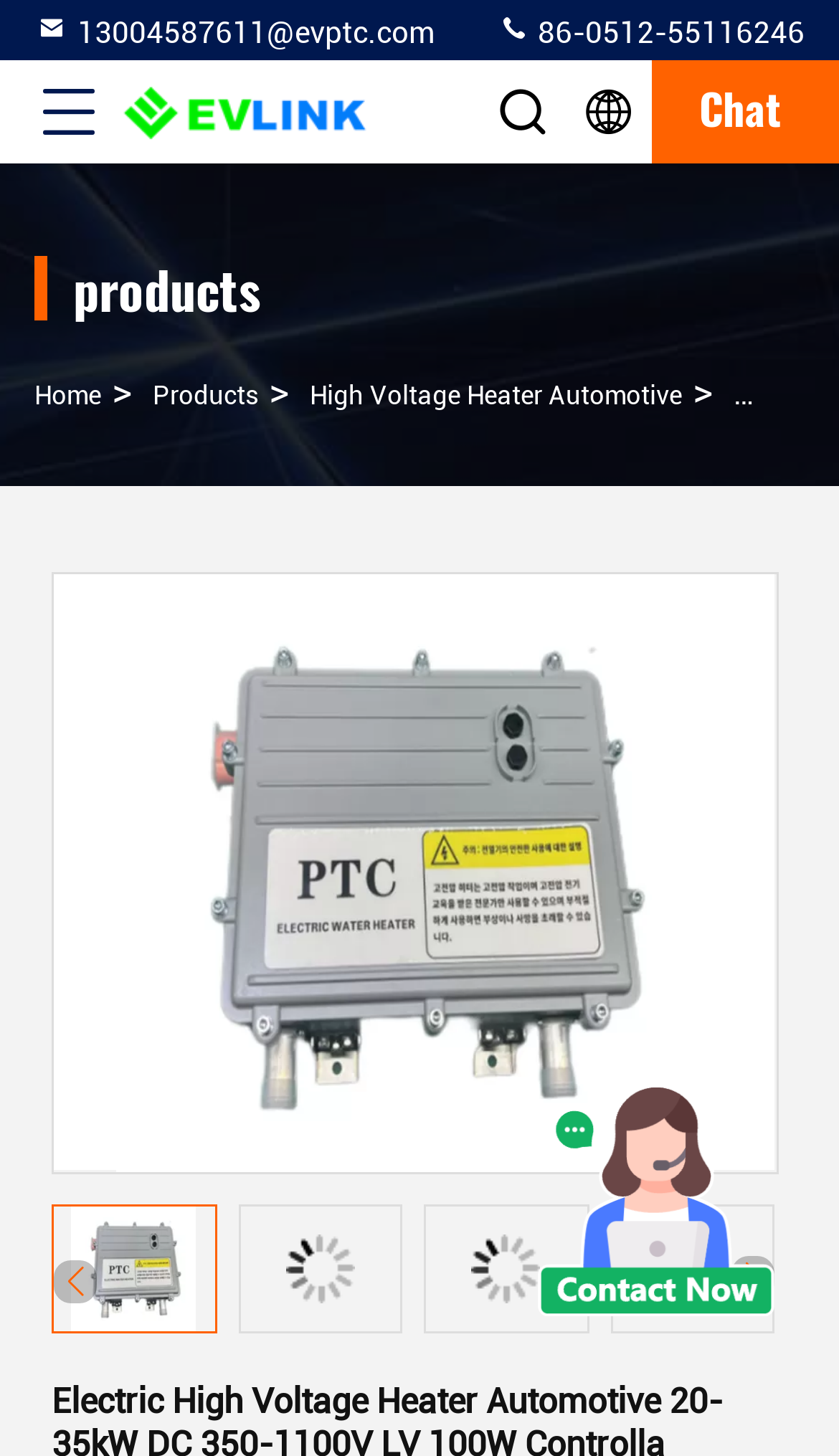What is the product category?
Using the image, provide a concise answer in one word or a short phrase.

High Voltage Heater Automotive